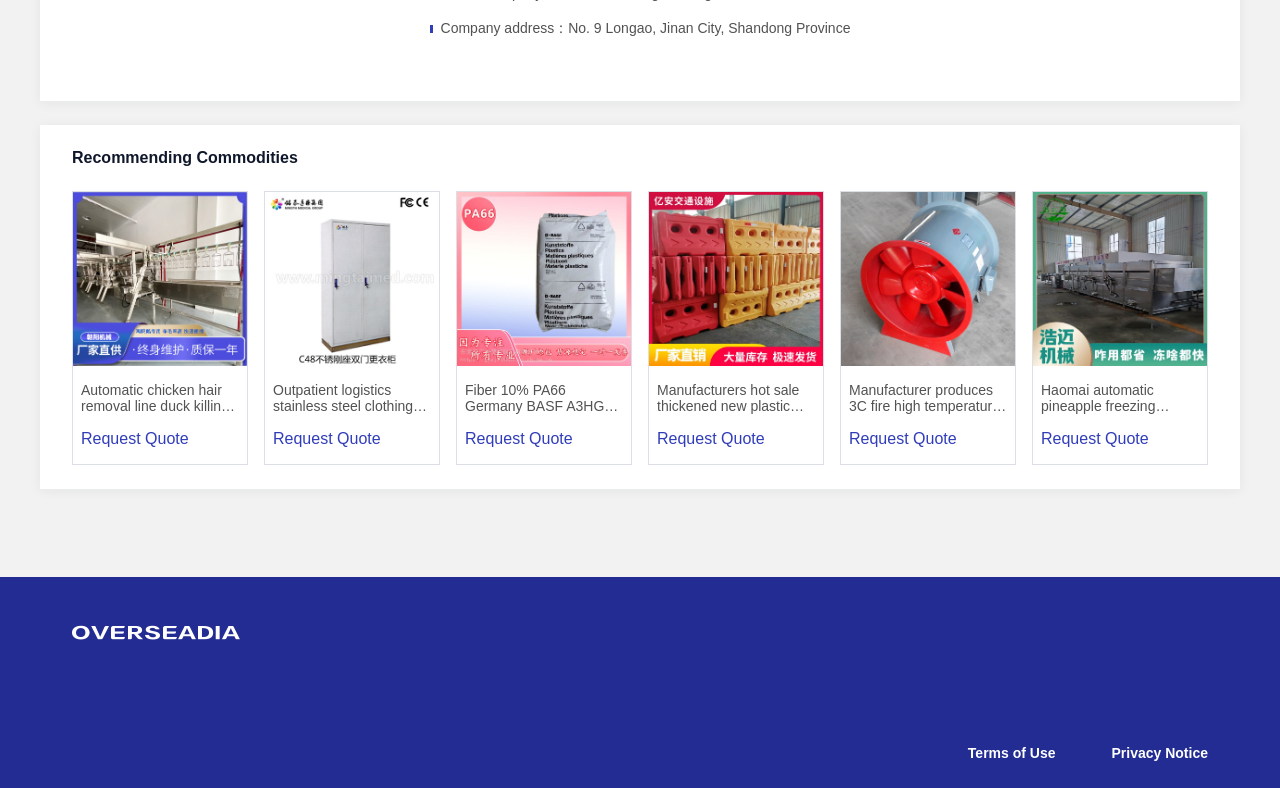What is the purpose of the 'Request Quote' button?
Look at the webpage screenshot and answer the question with a detailed explanation.

The 'Request Quote' button is present next to each product, suggesting that it allows users to request a quote for that particular product.